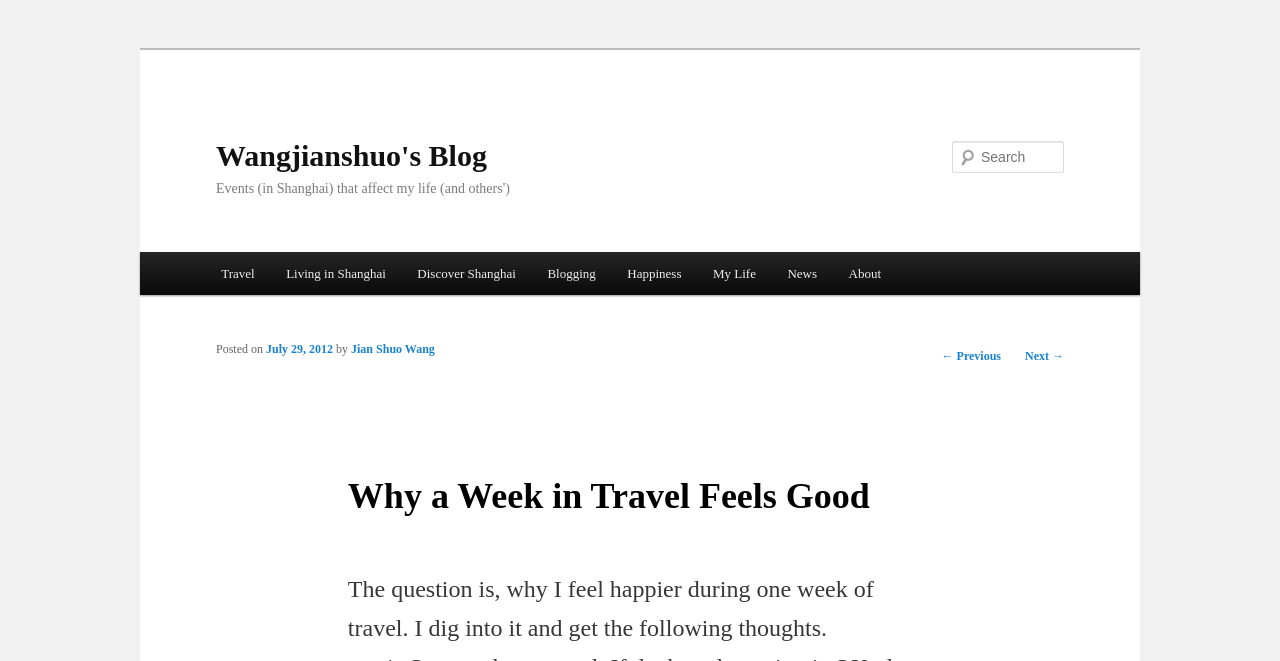With reference to the screenshot, provide a detailed response to the question below:
What is the name of the blog?

The name of the blog can be found in the heading element with the text 'Wangjianshuo's Blog' which is located at the top of the webpage.